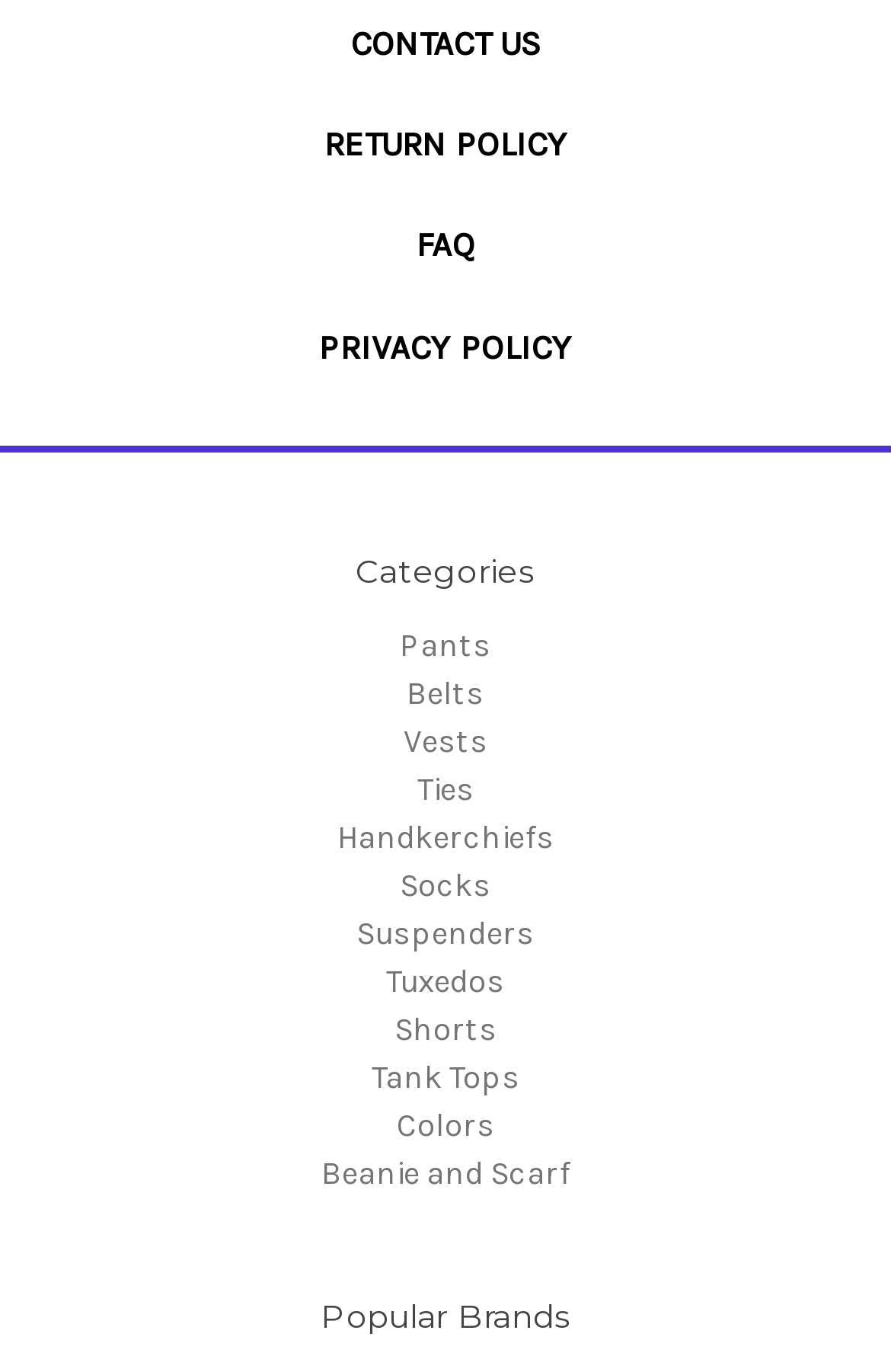Indicate the bounding box coordinates of the element that must be clicked to execute the instruction: "browse pants". The coordinates should be given as four float numbers between 0 and 1, i.e., [left, top, right, bottom].

[0.449, 0.457, 0.551, 0.485]